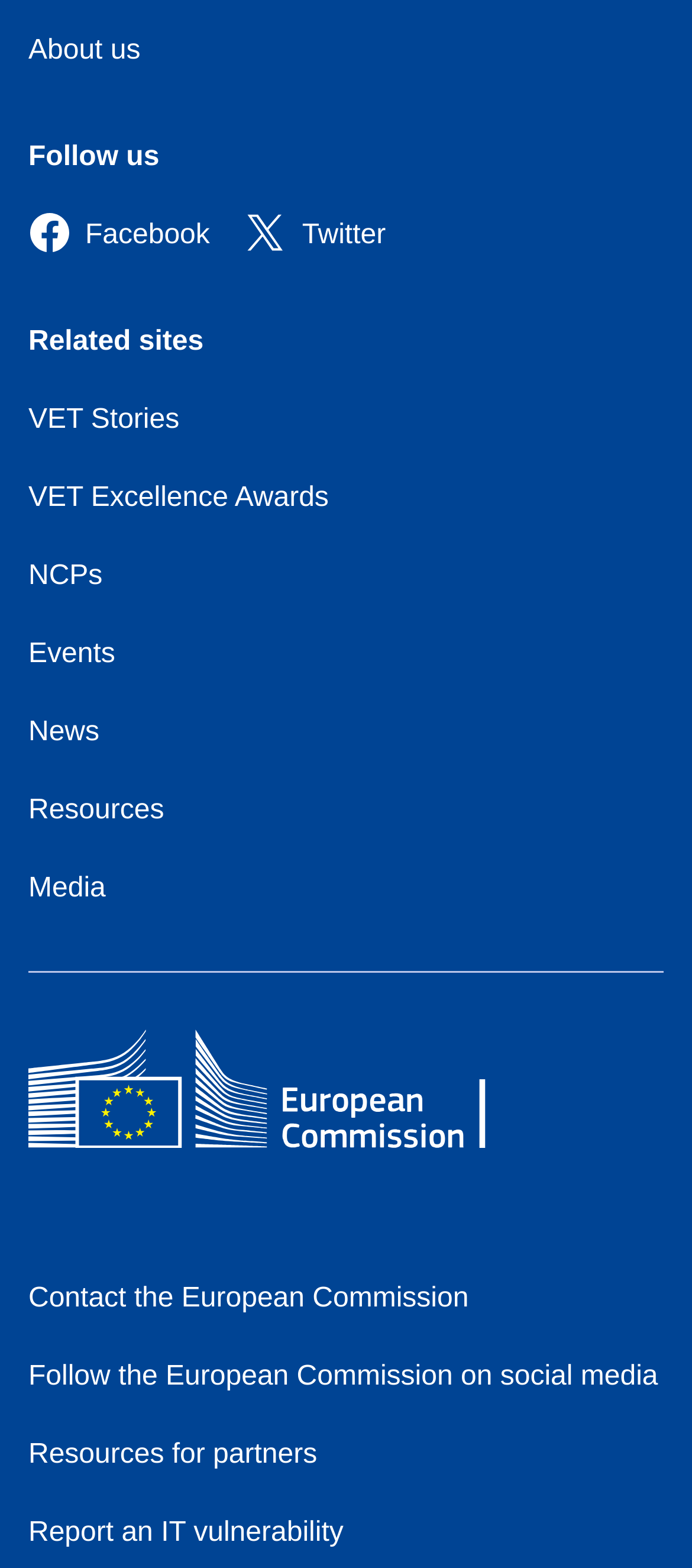Identify the bounding box of the UI element described as follows: "VET Stories". Provide the coordinates as four float numbers in the range of 0 to 1 [left, top, right, bottom].

[0.041, 0.258, 0.259, 0.277]